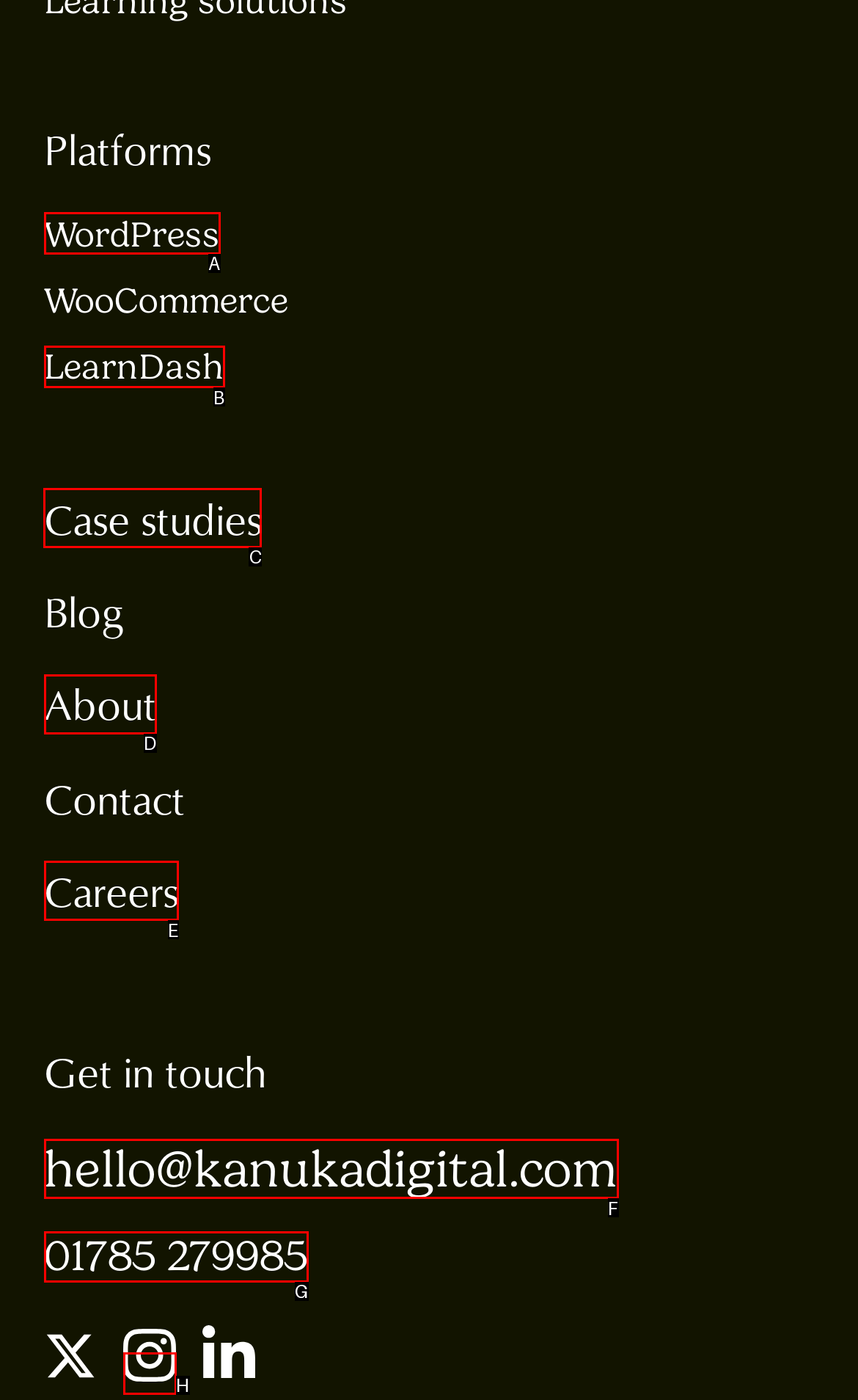Identify the letter of the UI element I need to click to carry out the following instruction: View Case studies

C